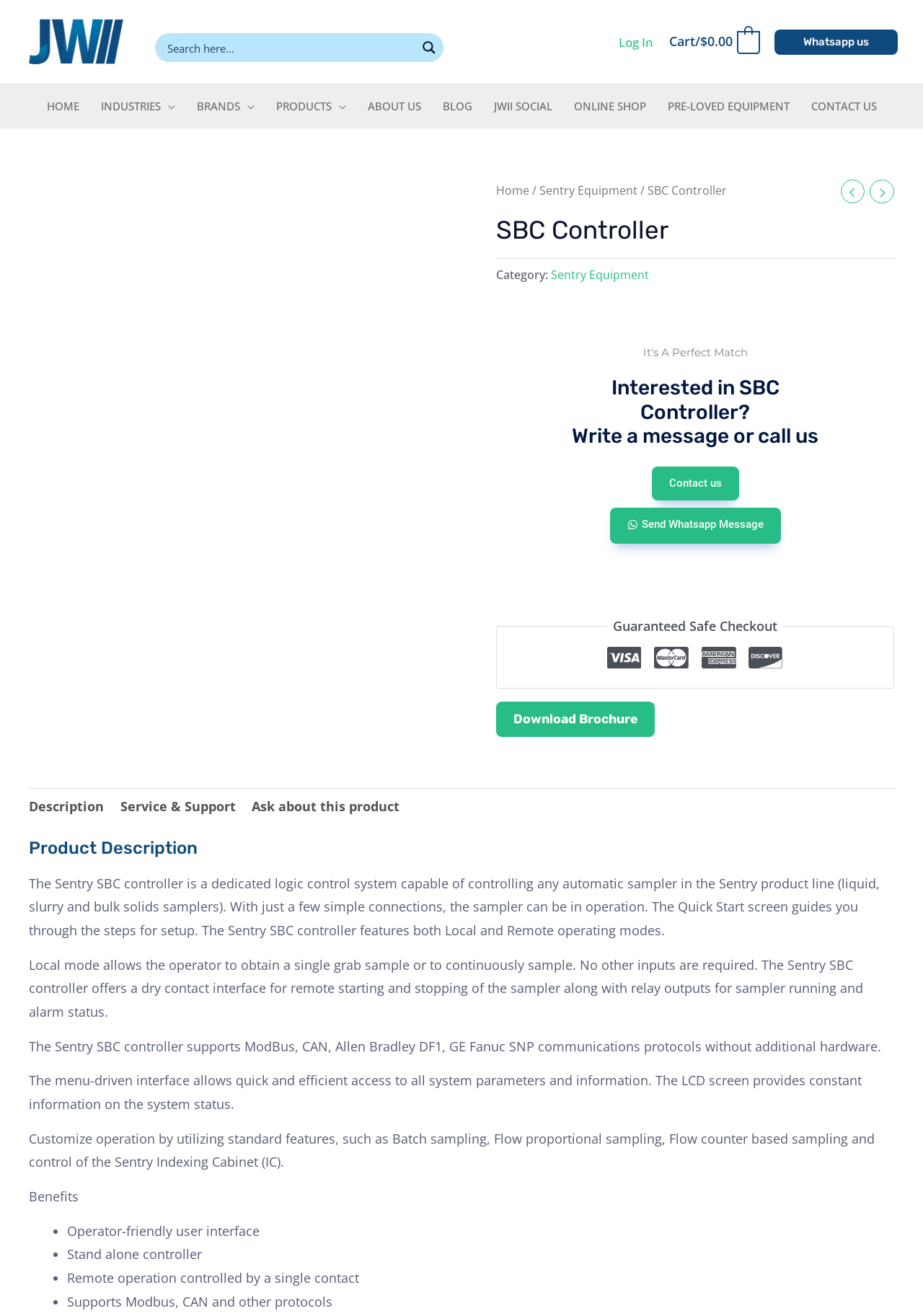Construct a comprehensive caption that outlines the webpage's structure and content.

The webpage is about the Sentry SBC controller, a dedicated logic control system for automatic samplers. At the top, there is a navigation bar with links to JWII Industrial Instruments, a search form, and an account icon link. Below the navigation bar, there is a main content area with a breadcrumb navigation showing the current page's location.

On the left side of the main content area, there is a sidebar with links to various sections, including HOME, INDUSTRIES, BRANDS, PRODUCTS, ABOUT US, BLOG, JWII SOCIAL, ONLINE SHOP, PRE-LOVED EQUIPMENT, and CONTACT US.

In the main content area, there is a heading "SBC Controller" and a category label "Sentry Equipment". Below the heading, there is a description of the SBC controller, which is a dedicated logic control system capable of controlling any automatic sampler in the Sentry product line. The description is divided into several paragraphs, explaining the features and benefits of the SBC controller.

To the right of the description, there is a call-to-action section with links to contact us, send a WhatsApp message, and download a brochure. Below the call-to-action section, there is a tab list with four tabs: Description, Service & Support, Ask about this product, and Product Description. The Product Description tab is selected by default, showing a detailed description of the SBC controller's features and benefits.

The webpage also has a "Guaranteed Safe Checkout" section with four security badges, indicating that the website is secure for online transactions.